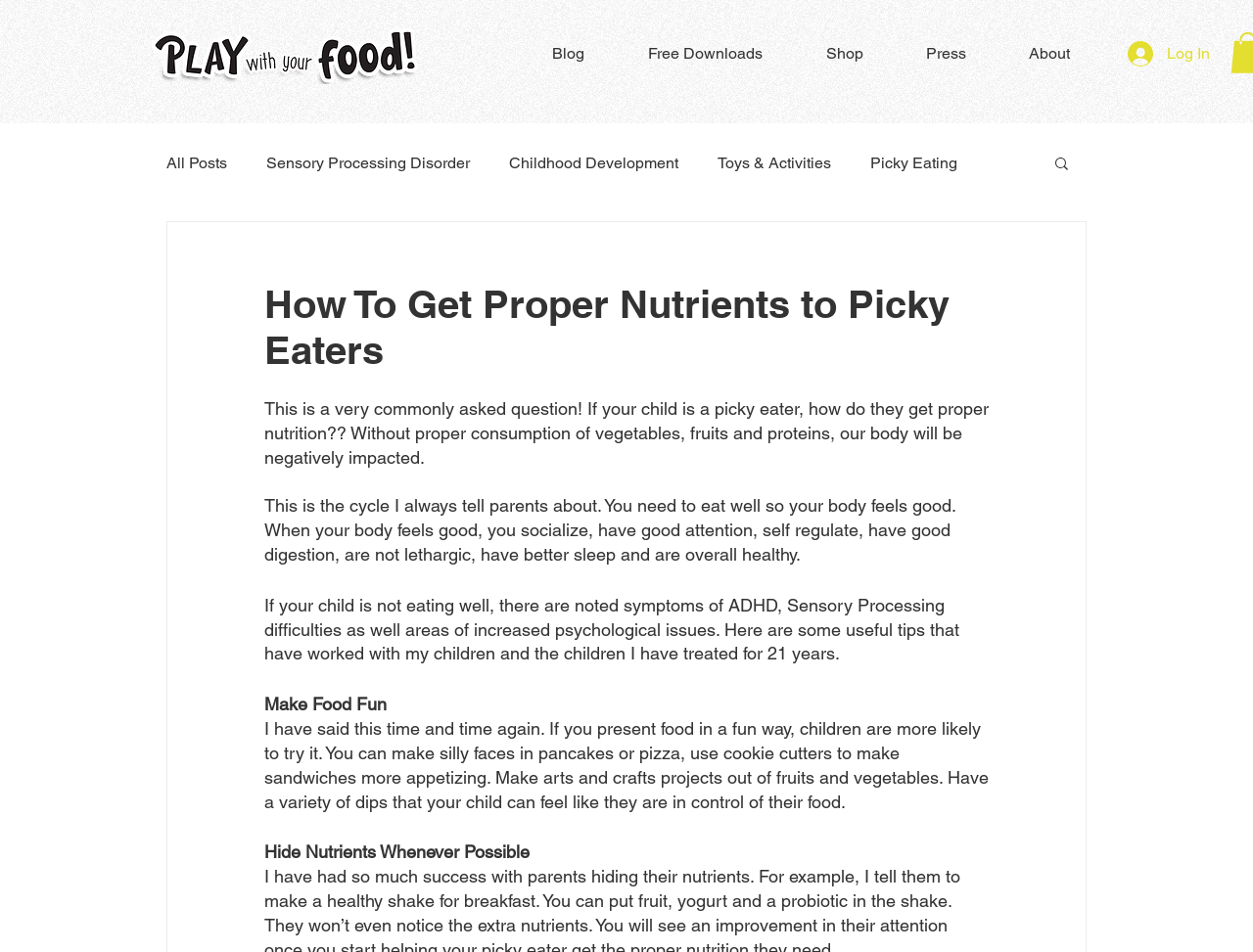What is the consequence of not eating well?
Look at the image and respond with a single word or a short phrase.

Negative impact on body